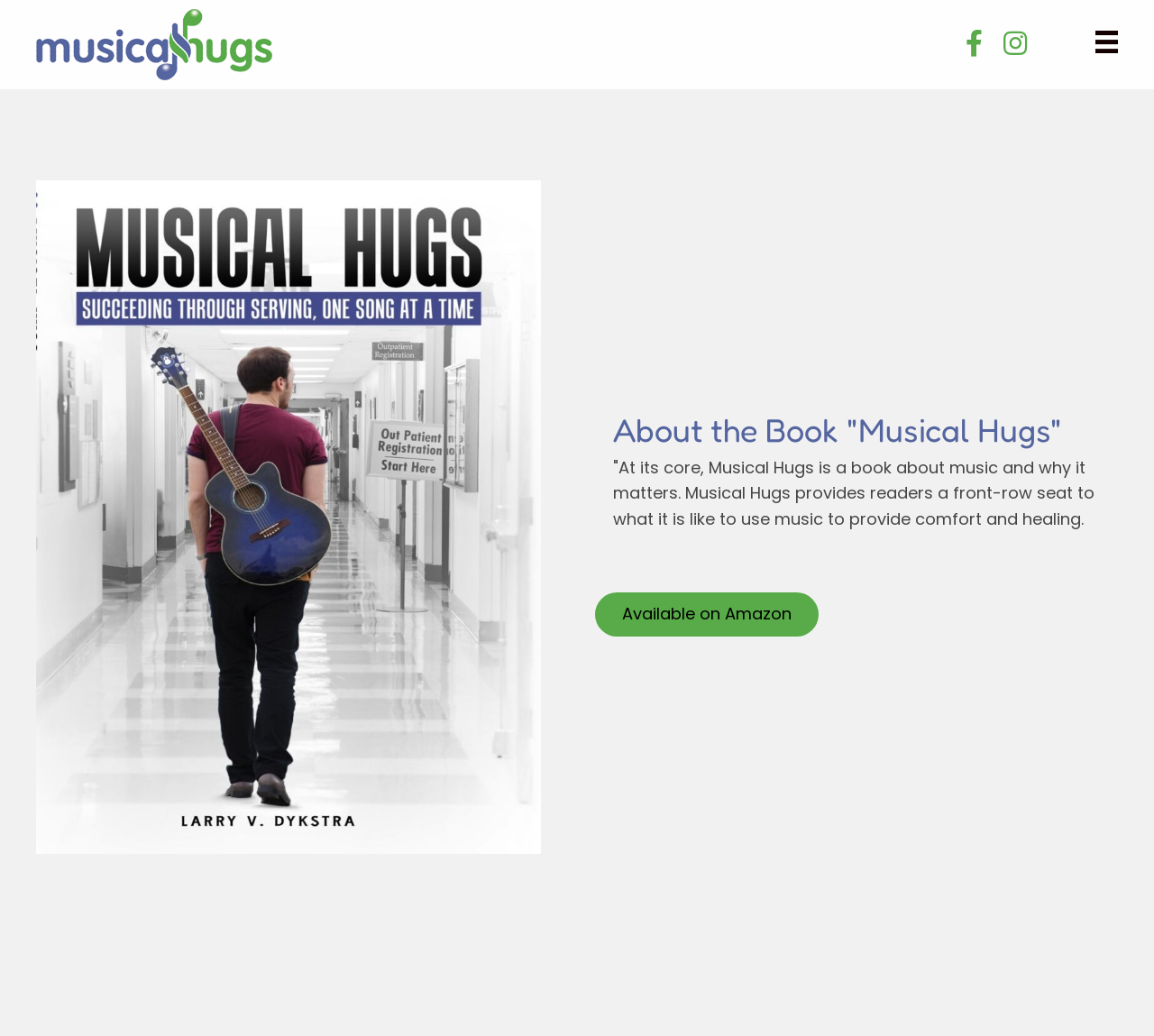Please answer the following question using a single word or phrase: 
Where can the book be purchased?

Amazon